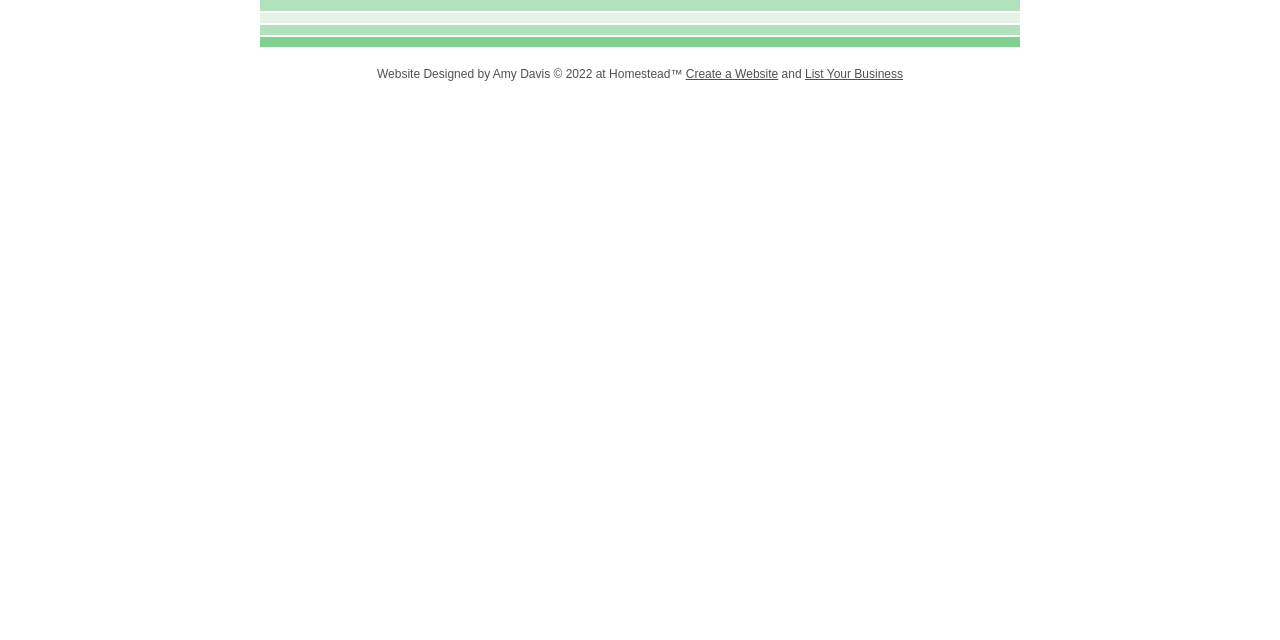Given the element description You gotta try the Ace, identify the bounding box coordinates for the UI element on the webpage screenshot. The format should be (top-left x, top-left y, bottom-right x, bottom-right y), with values between 0 and 1.

None